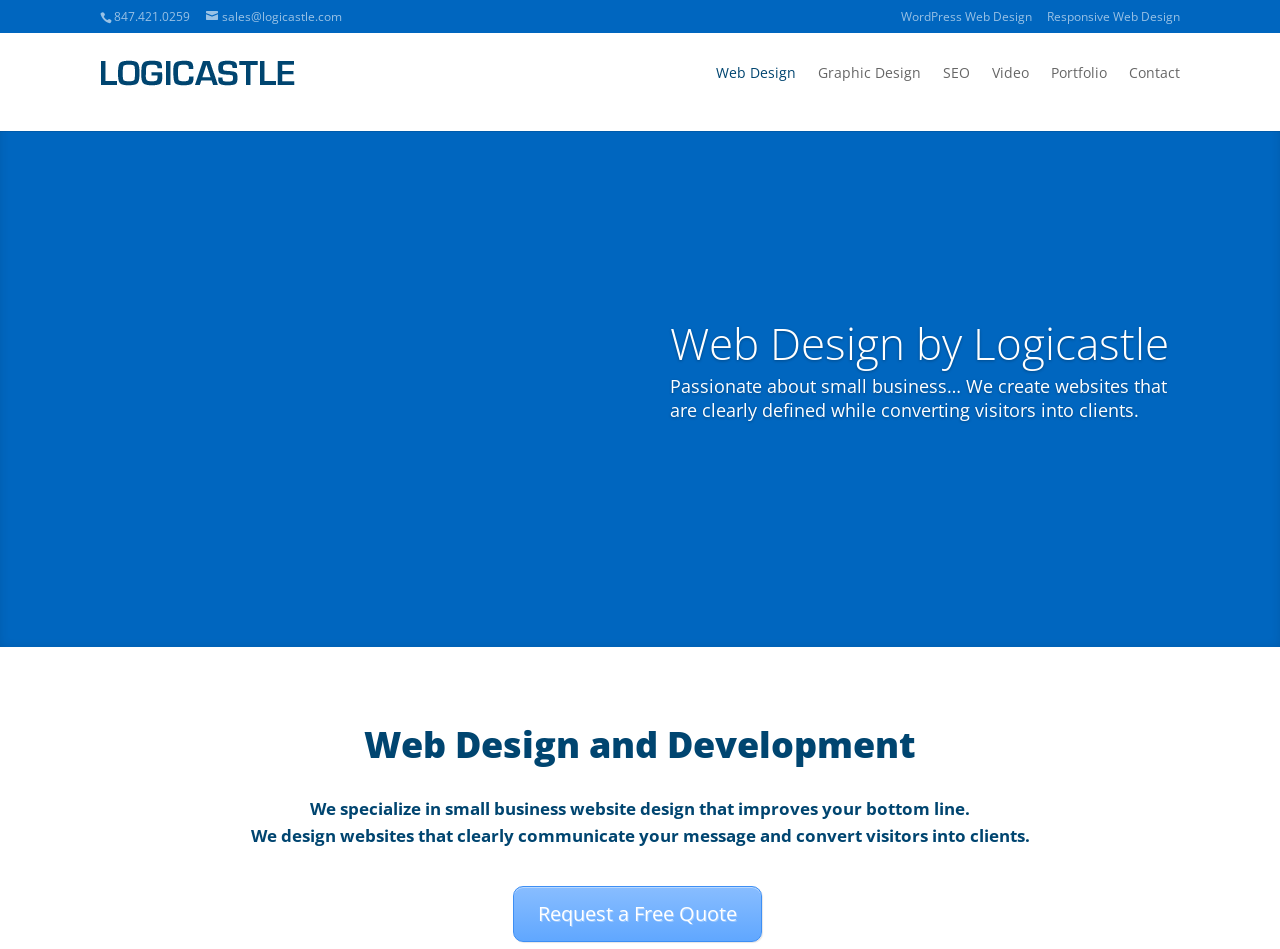Determine the coordinates of the bounding box that should be clicked to complete the instruction: "Send an email to sales". The coordinates should be represented by four float numbers between 0 and 1: [left, top, right, bottom].

[0.161, 0.008, 0.267, 0.026]